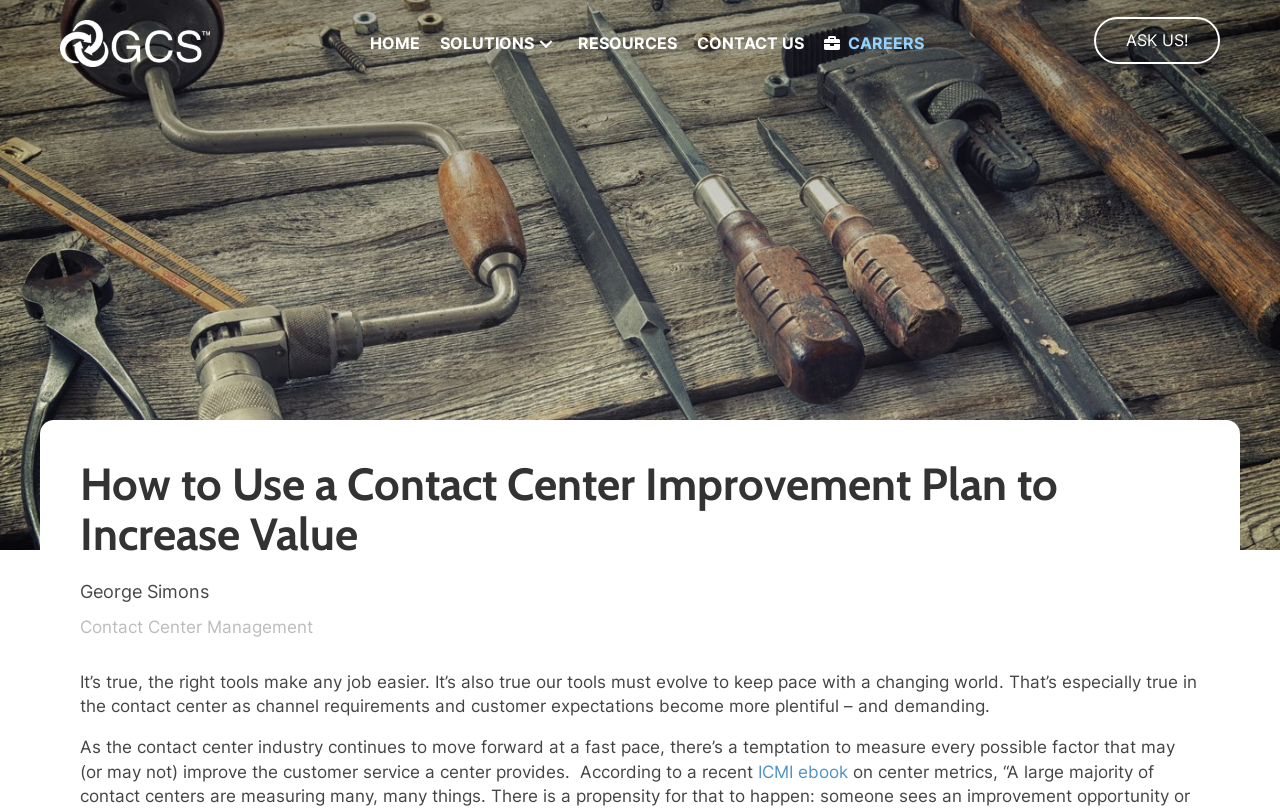Create a detailed narrative describing the layout and content of the webpage.

The webpage is about improving contact centers, specifically highlighting the importance of using a contact center improvement plan to increase value. At the top left corner, there is a white logo of Global Contact Services (GCS). Below the logo, there is a main navigation menu with five links: "HOME", "SOLUTIONS", "RESOURCES", "CONTACT US", and "CAREERS". The "SOLUTIONS" link has a submenu.

On the top right corner, there is a prominent button labeled "Ask Us!". Below the navigation menu, there is a heading that reads "How to Use a Contact Center Improvement Plan to Increase Value". 

Under the heading, there are two links: "George Simons" and "Contact Center Management". Following these links, there are two paragraphs of text. The first paragraph discusses the importance of evolving tools in the contact center industry to keep pace with changing customer expectations. The second paragraph mentions the temptation to measure every possible factor that may improve customer service, and references an ICMI ebook.

Overall, the webpage appears to be an article or blog post discussing the importance of contact center improvement plans, with links to related resources and a call-to-action button to ask for more information.